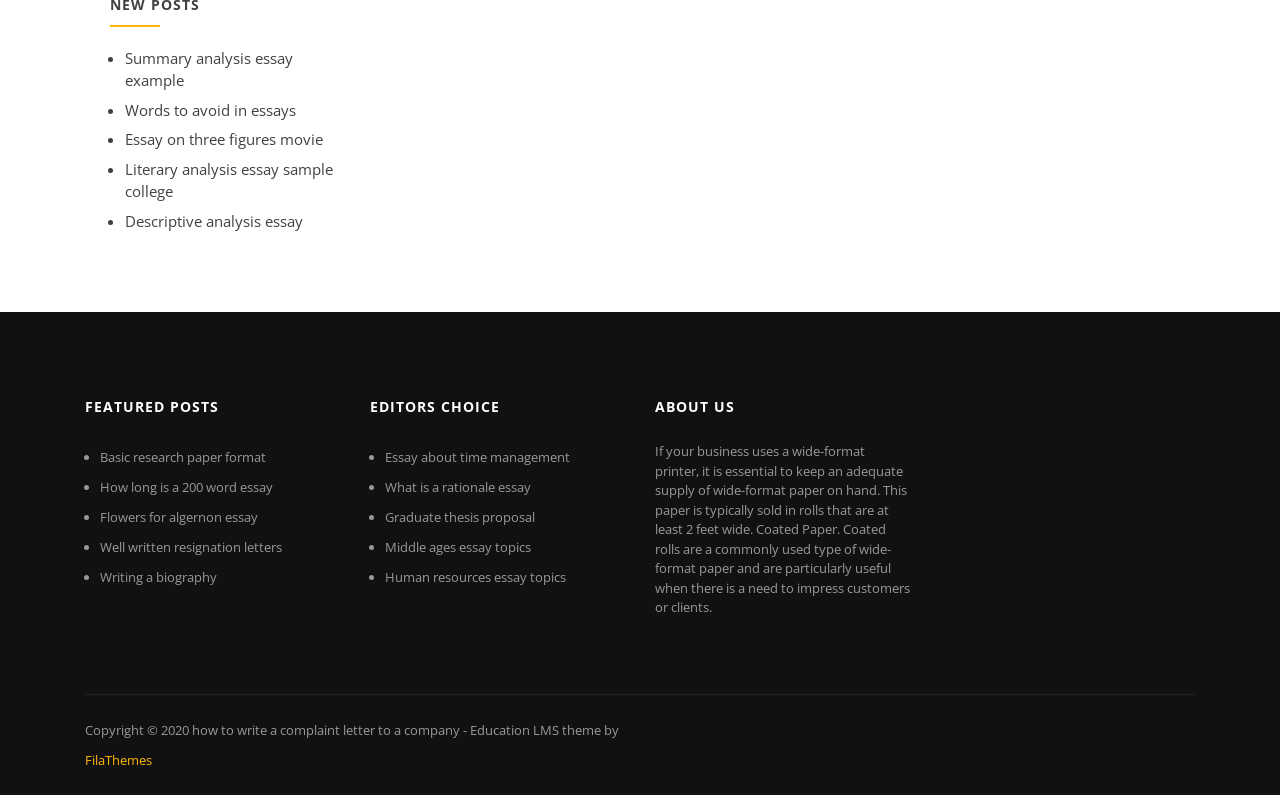What is the topic of the text under the 'ABOUT US' section?
Using the image as a reference, give a one-word or short phrase answer.

wide-format paper